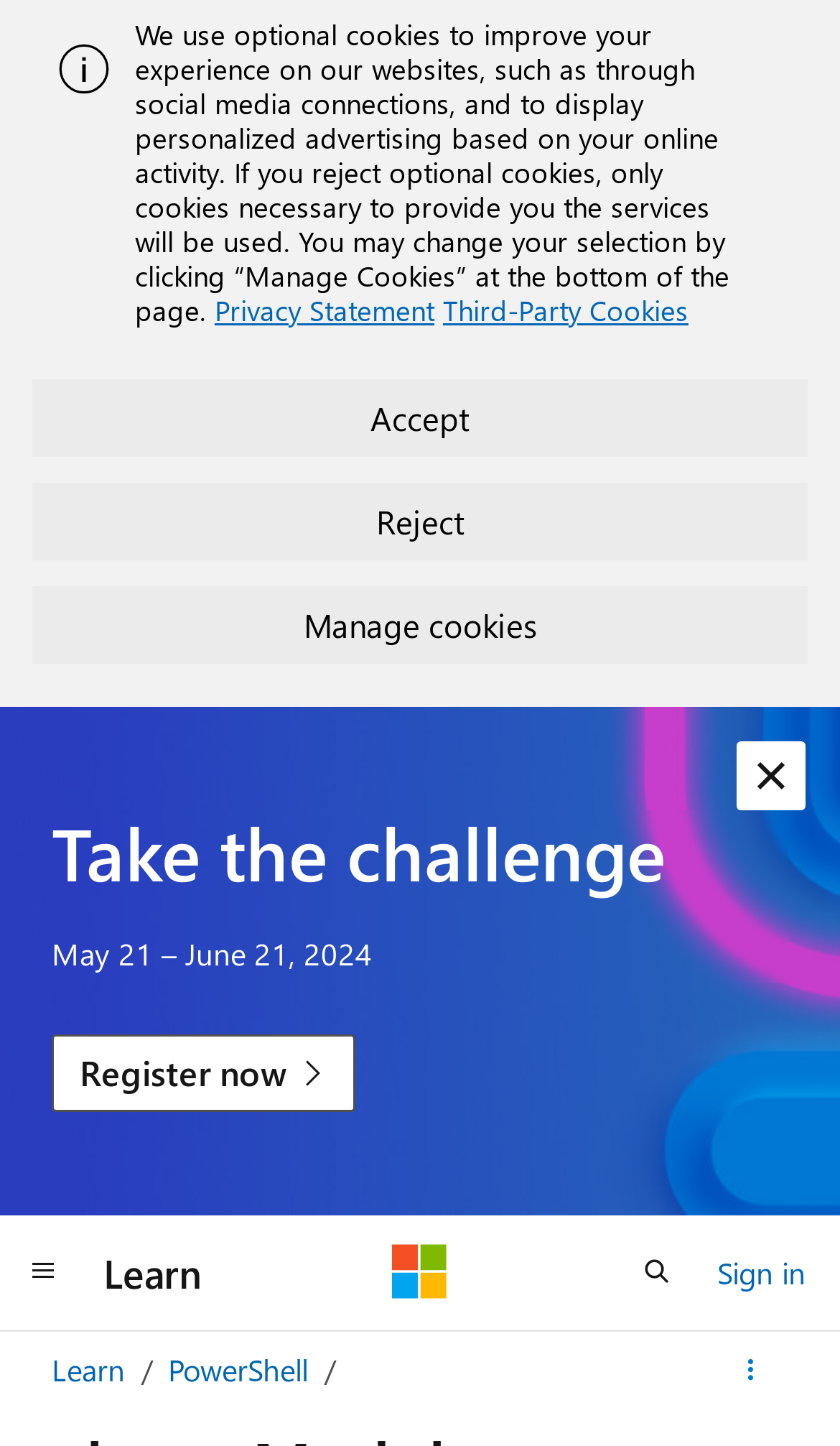Provide the bounding box coordinates of the section that needs to be clicked to accomplish the following instruction: "Open search."

[0.731, 0.853, 0.833, 0.907]